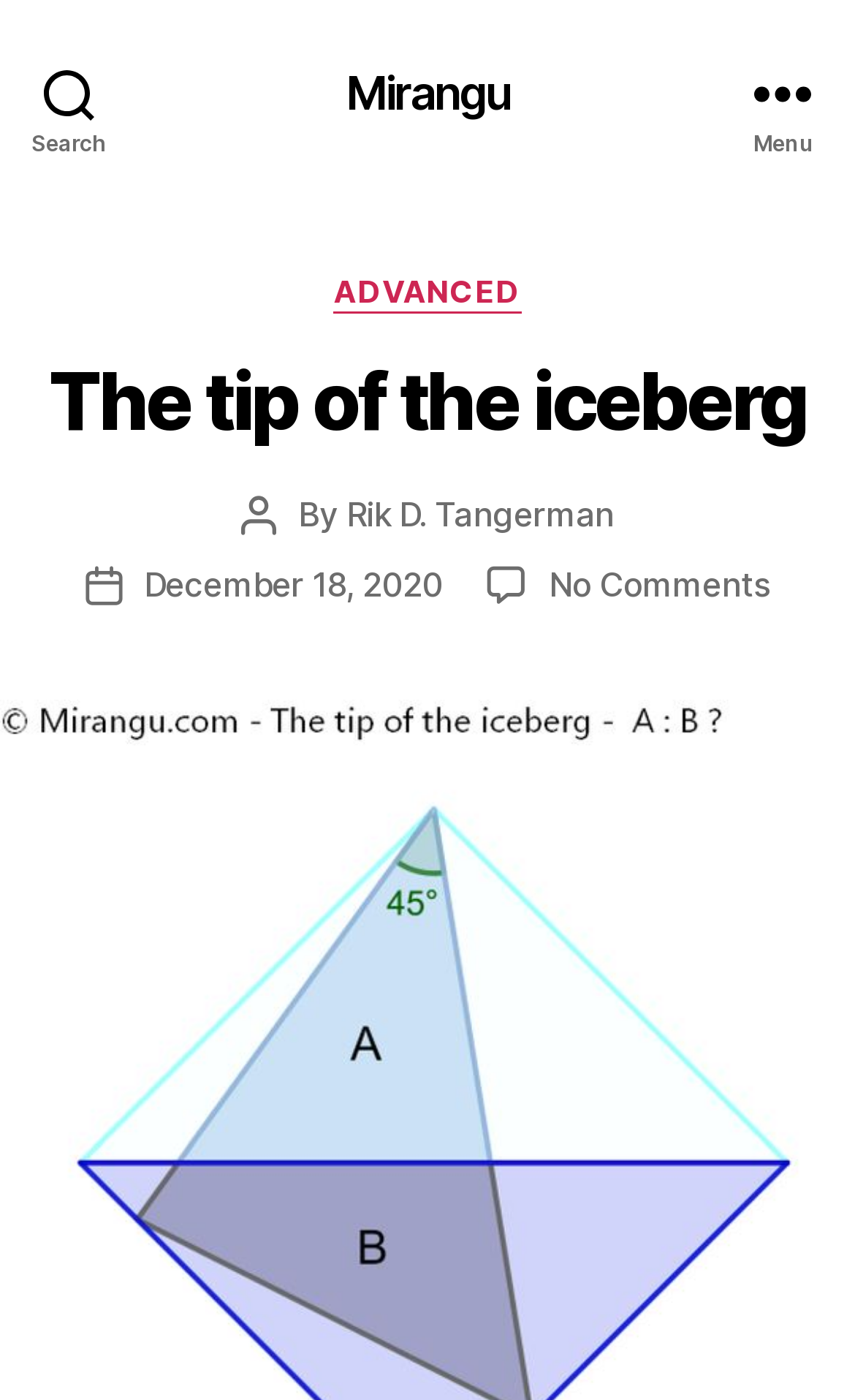Give a short answer using one word or phrase for the question:
What is the category link below the header?

ADVANCED